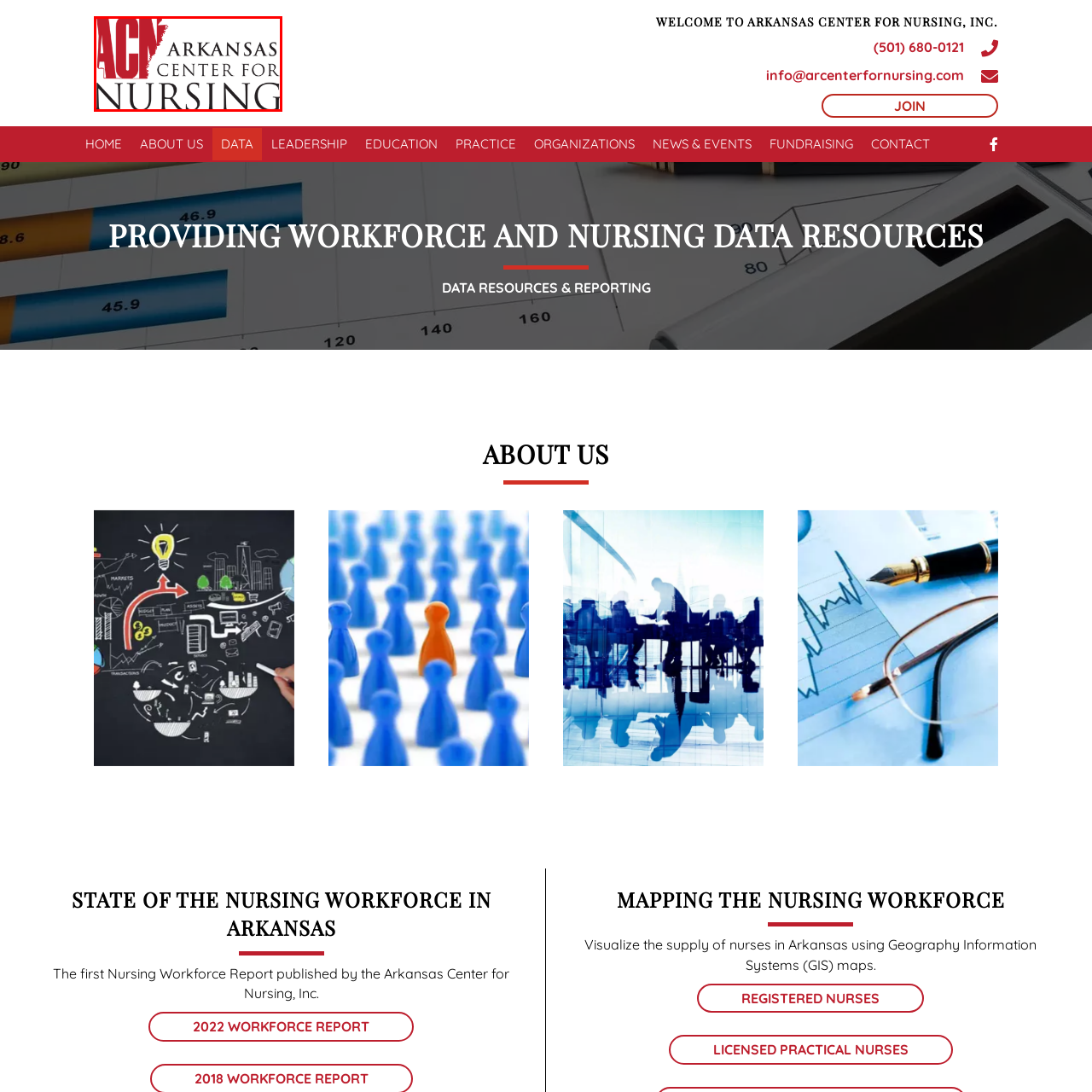Detail the features and components of the image inside the red outline.

The image displays the logo of the Arkansas Center for Nursing, Inc. The design features the acronym "ACN" prominently in bold red letters, symbolizing the center's identity and focus on nursing in Arkansas. Below the acronym, the full name "ARKANSAS CENTER FOR NURSING" is presented in a more refined black font, reinforcing the center's commitment to nursing professionalism and education within the state. The logo's overall design reflects a blend of strength and elegance, making it easily recognizable and emblematic of the organization’s mission to support nursing workforce development and data resources in Arkansas.